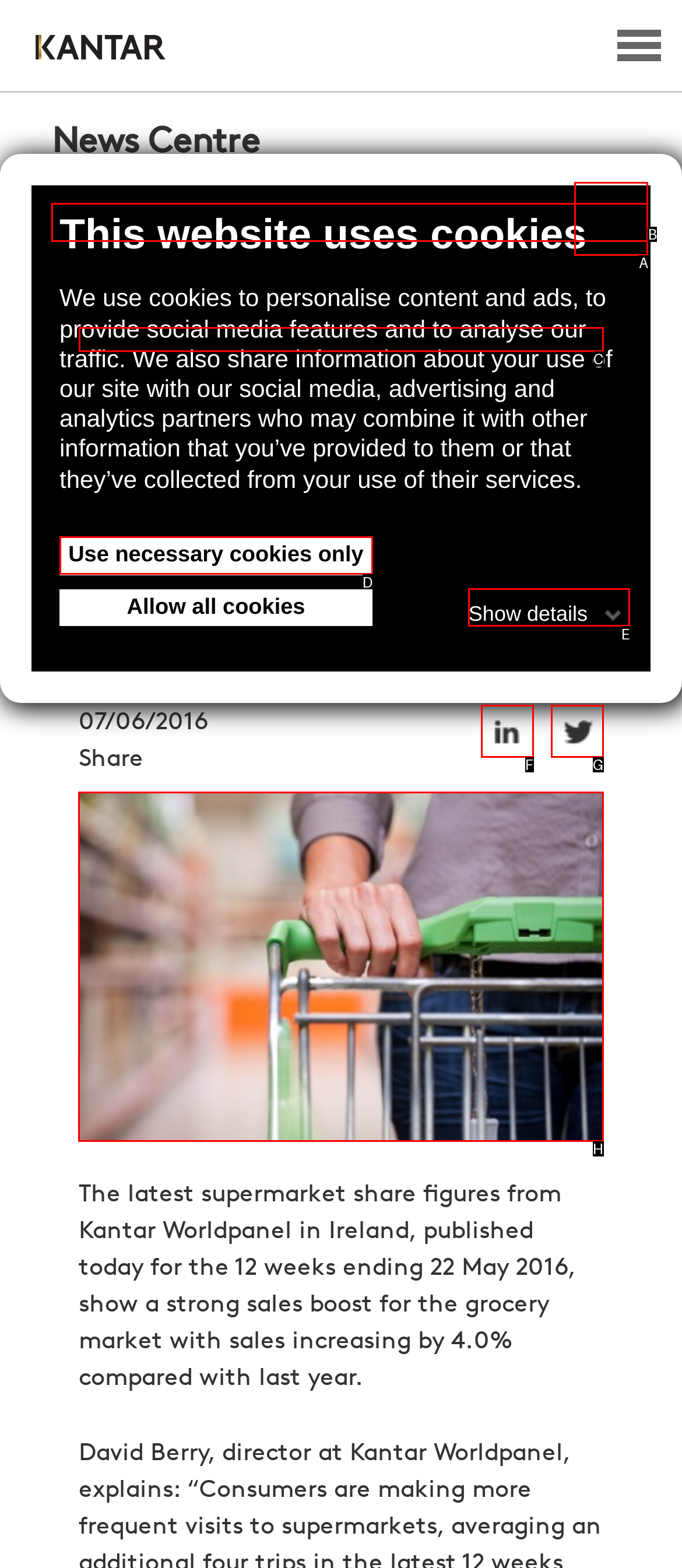Identify the correct UI element to click on to achieve the following task: View the image Respond with the corresponding letter from the given choices.

H